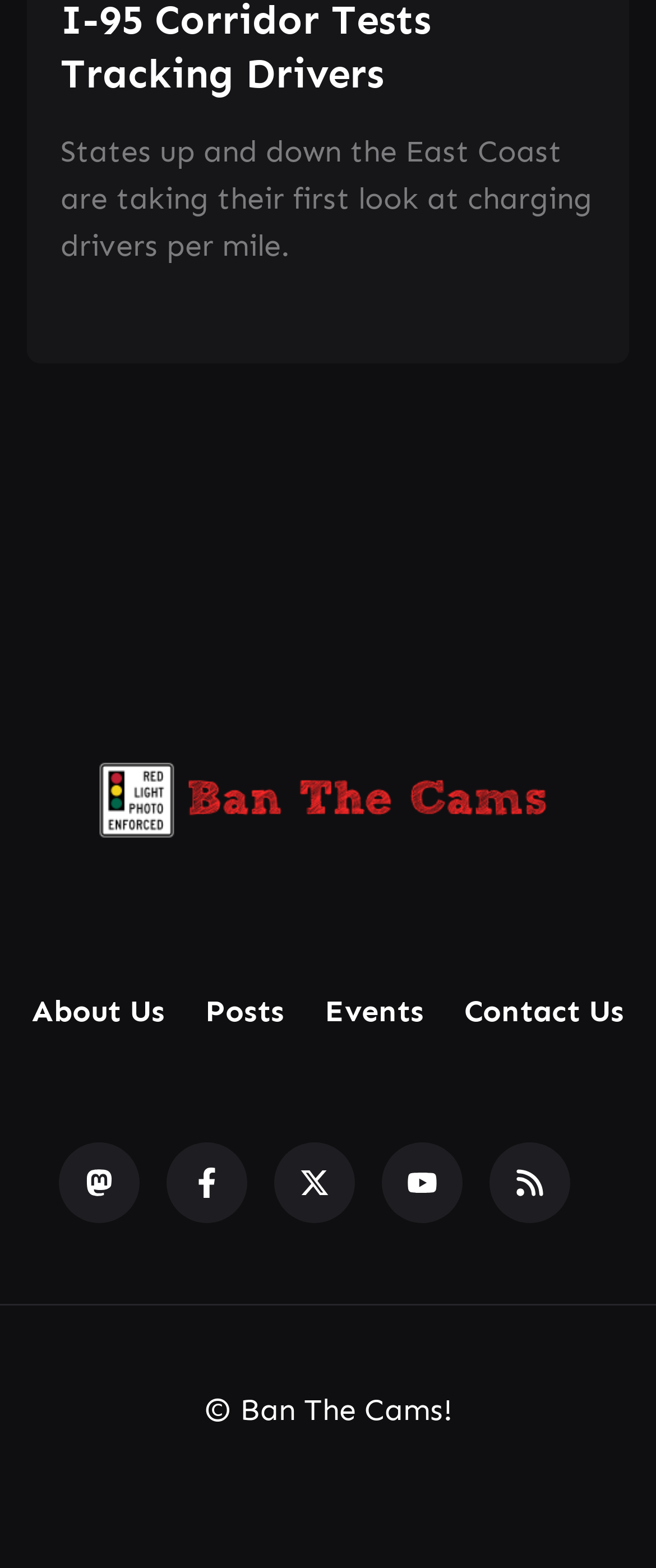How many main navigation links are there?
Using the image, answer in one word or phrase.

4